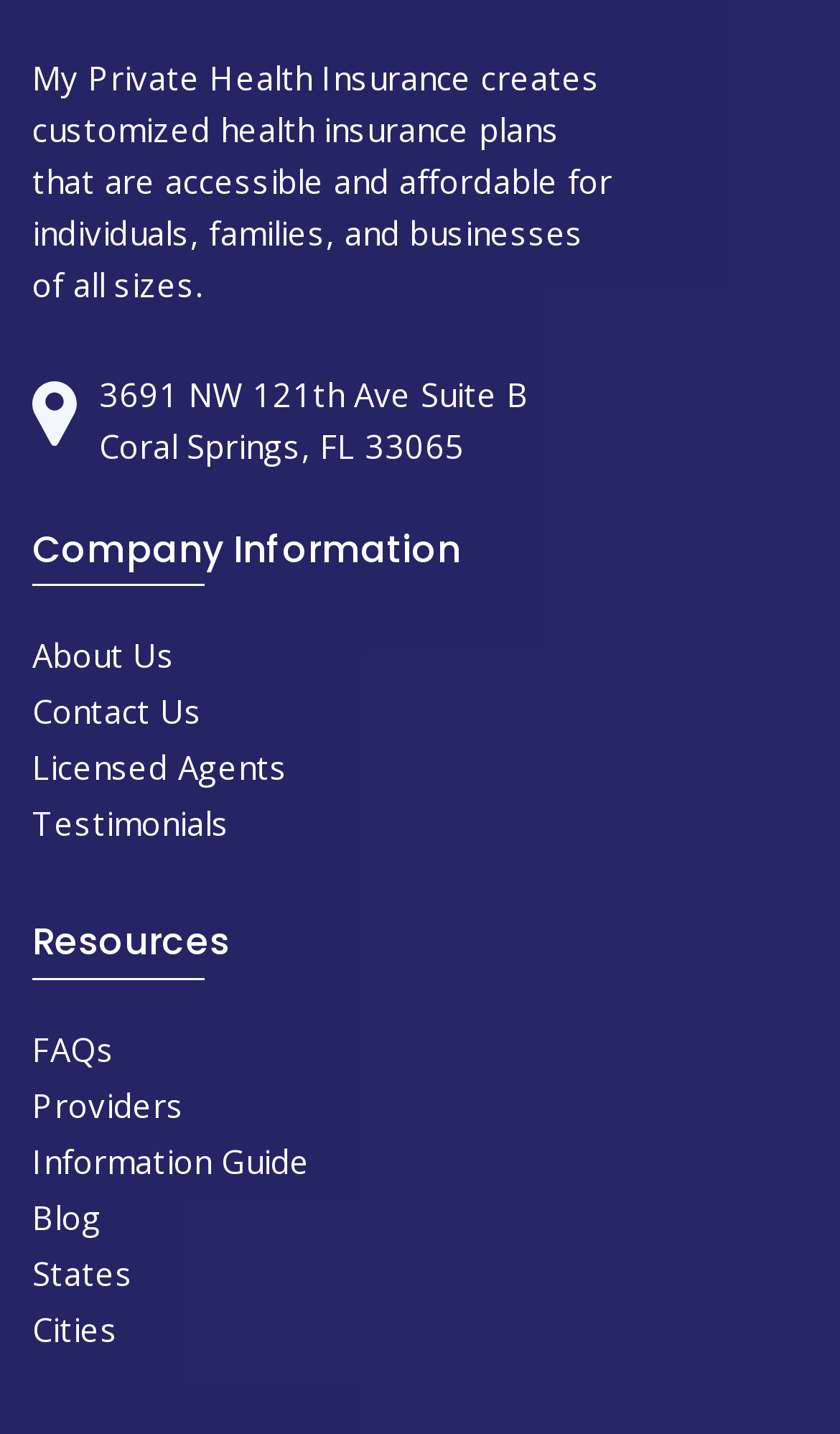What type of insurance plans does the company offer?
Using the image, provide a detailed and thorough answer to the question.

I inferred this information from the introductory text at the top of the webpage, which states that 'My Private Health Insurance creates customized health insurance plans that are accessible and affordable for individuals, families, and businesses of all sizes.' This suggests that the company offers customized health insurance plans.